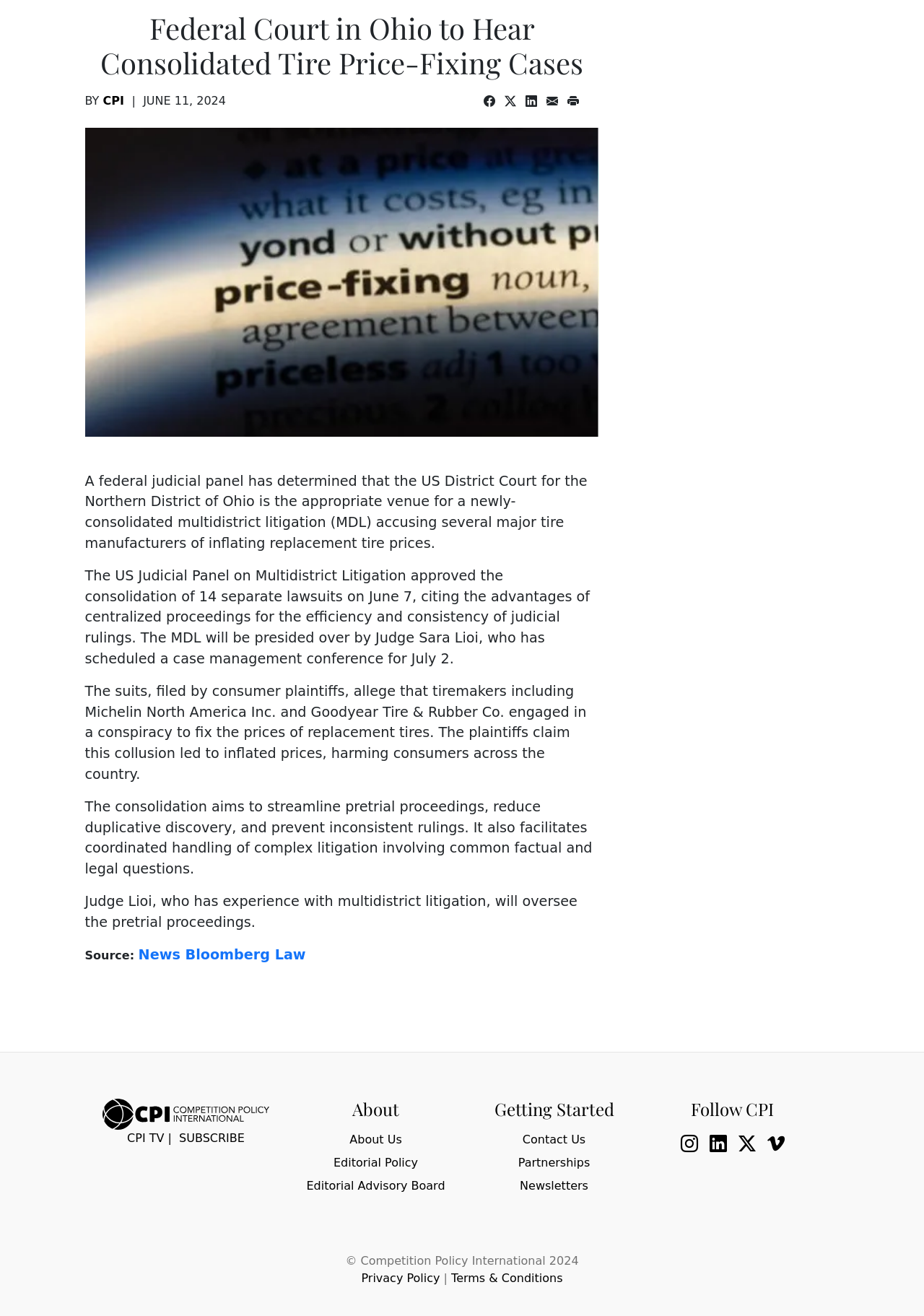Please study the image and answer the question comprehensively:
What is the topic of the news article?

The topic of the news article can be determined by reading the heading 'Federal Court in Ohio to Hear Consolidated Tire Price-Fixing Cases' and the subsequent paragraphs that discuss the consolidation of lawsuits against tire manufacturers for inflating replacement tire prices.